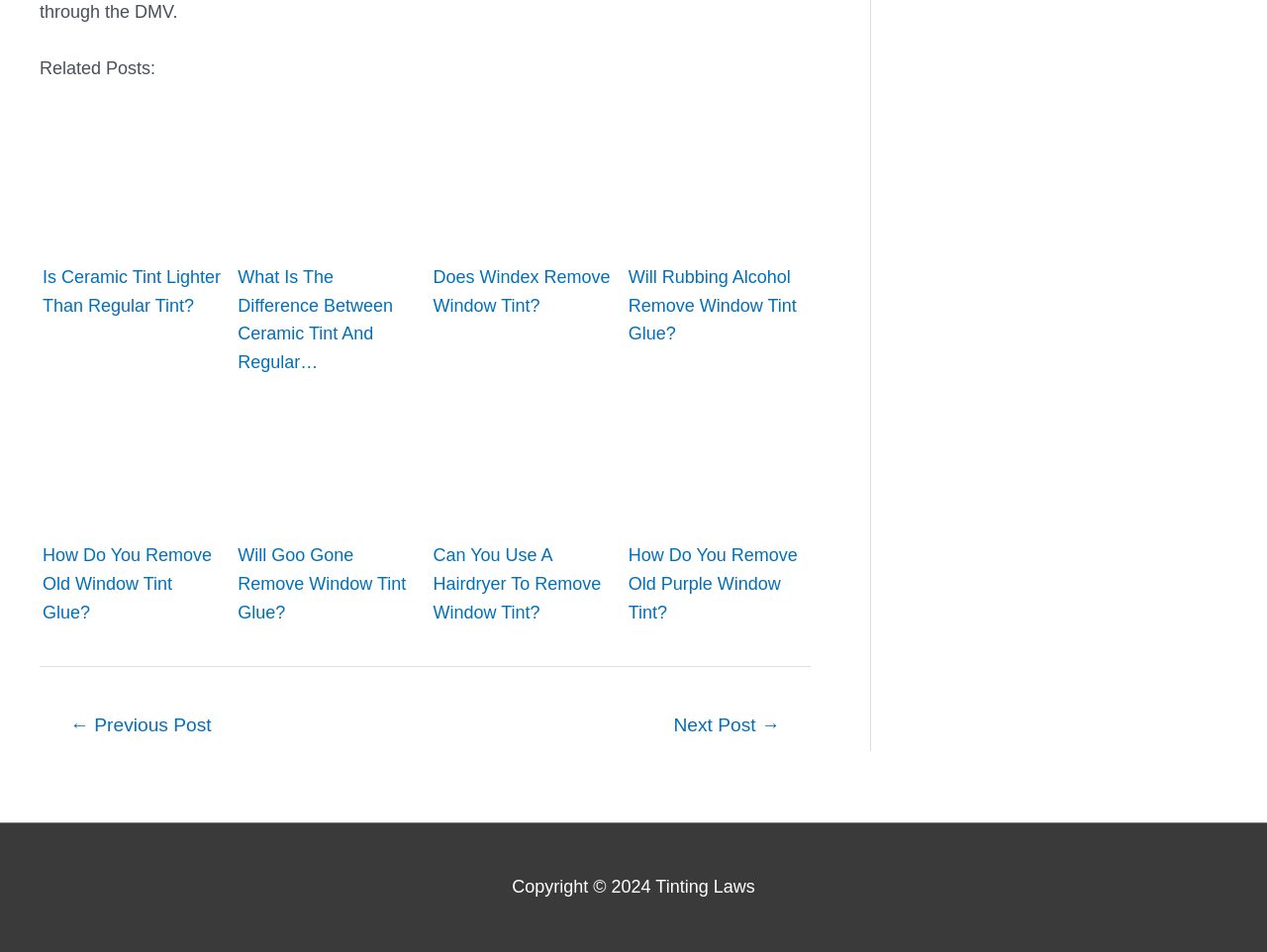How many links are there below 'Related Posts'?
Provide a concise answer using a single word or phrase based on the image.

7